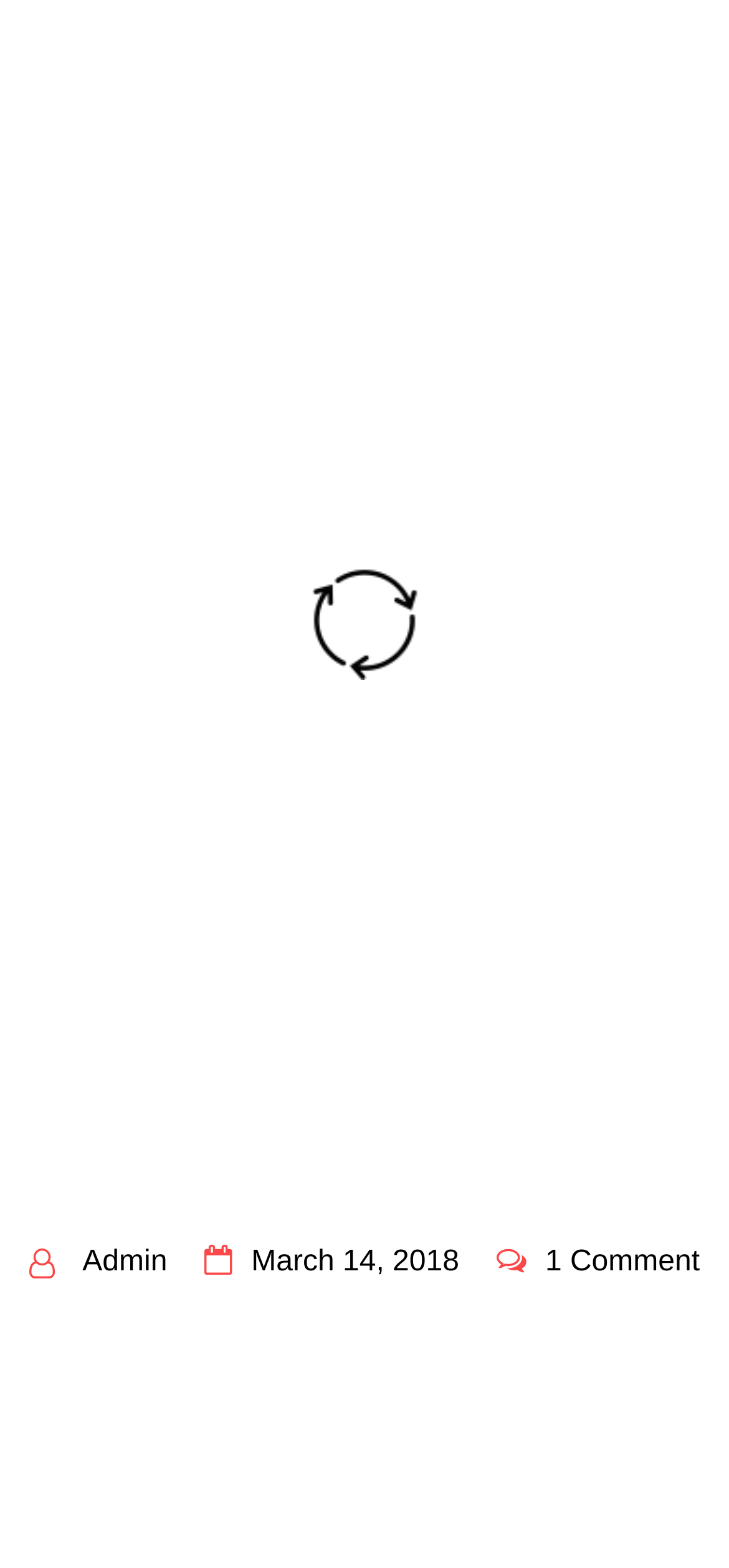What is the title of the blog tour?
Please answer the question with as much detail and depth as you can.

The title of the blog tour can be found in the heading 'BLOG TOUR – A Wolf in the Woods' which is located in the middle of the webpage. This heading is a prominent feature of the webpage, indicating that it is the title of the blog tour.